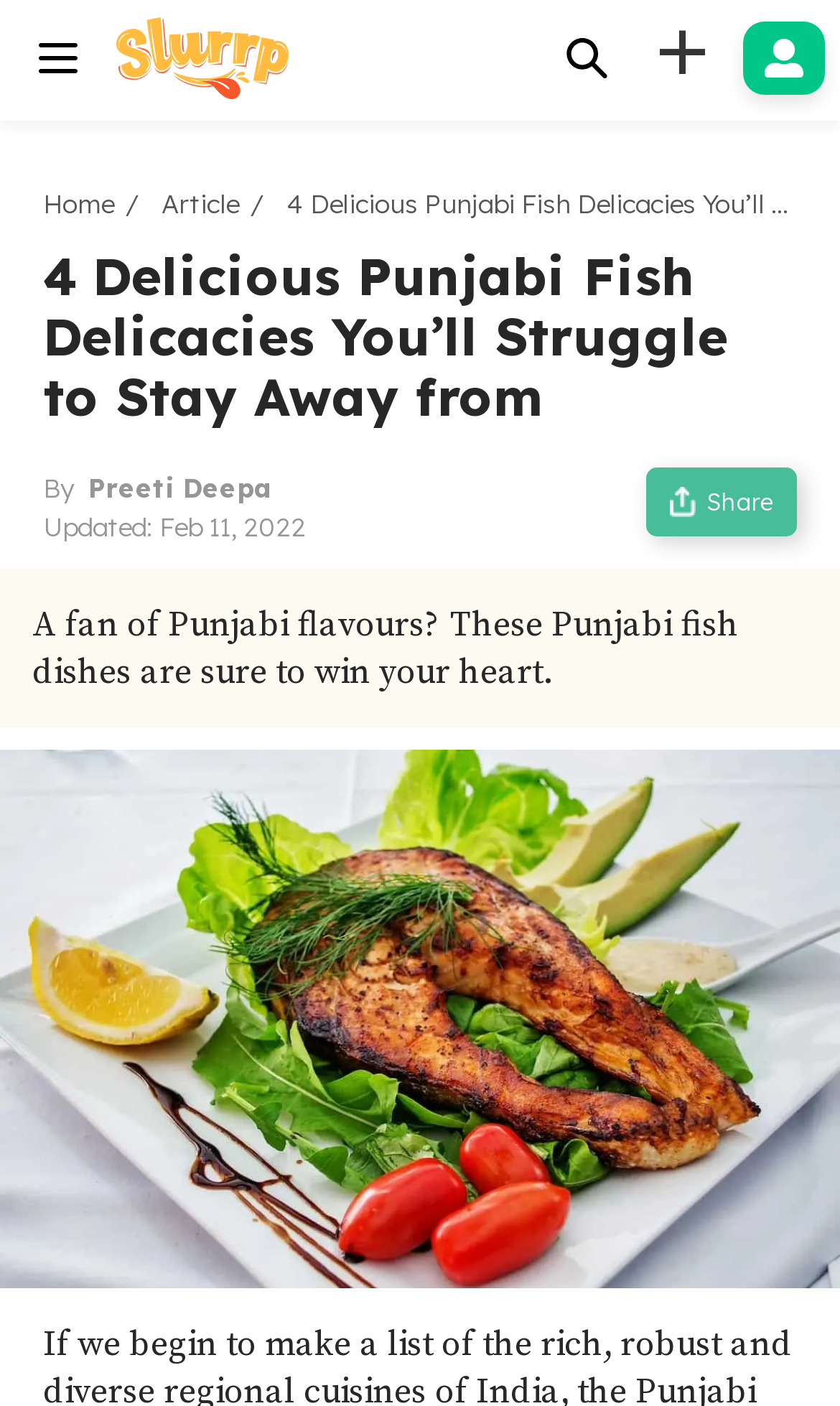Identify the primary heading of the webpage and provide its text.

4 Delicious Punjabi Fish Delicacies You’ll Struggle to Stay Away from